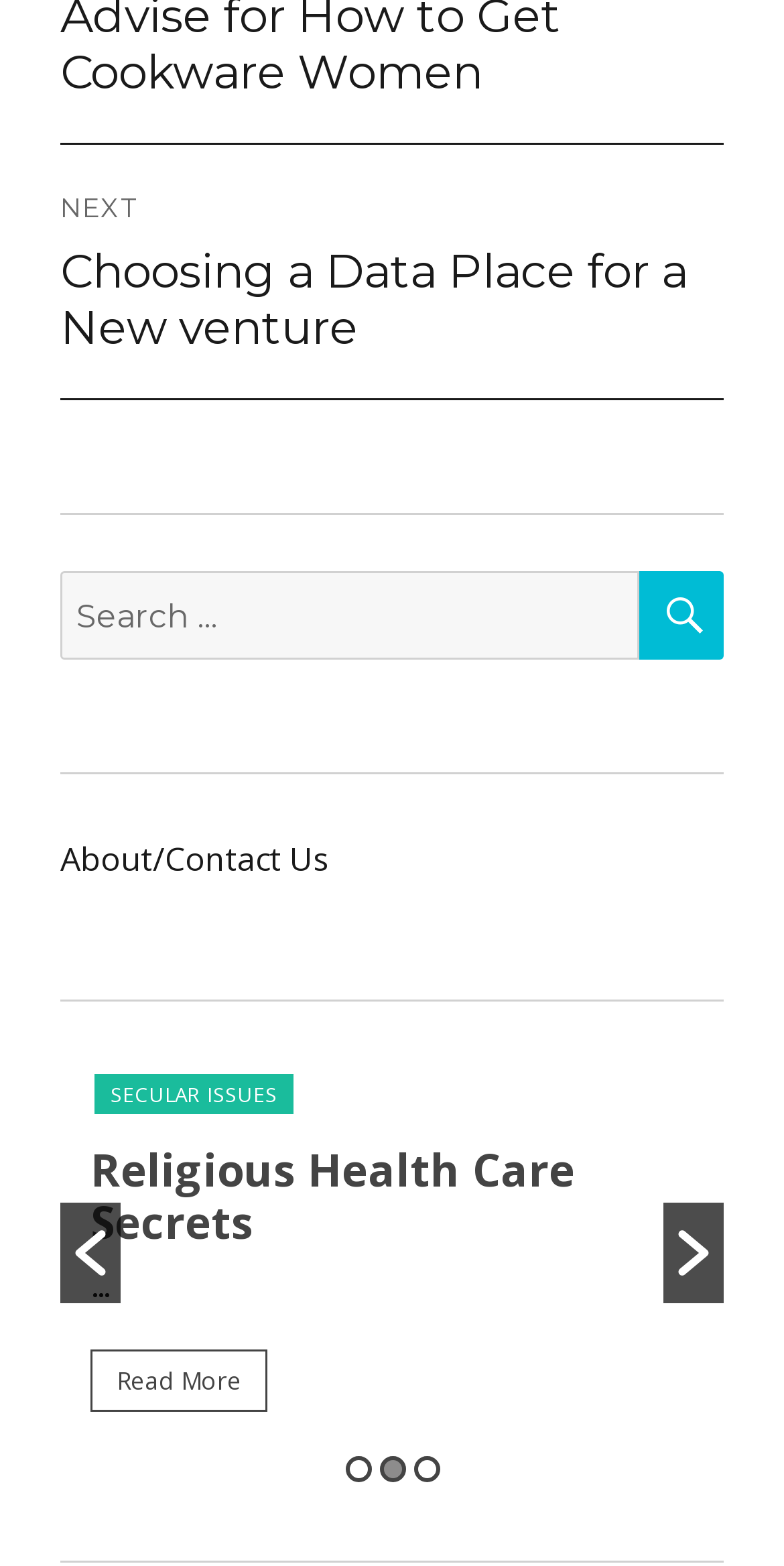Kindly determine the bounding box coordinates for the clickable area to achieve the given instruction: "Visit the About/Contact Us page".

[0.077, 0.534, 0.42, 0.562]